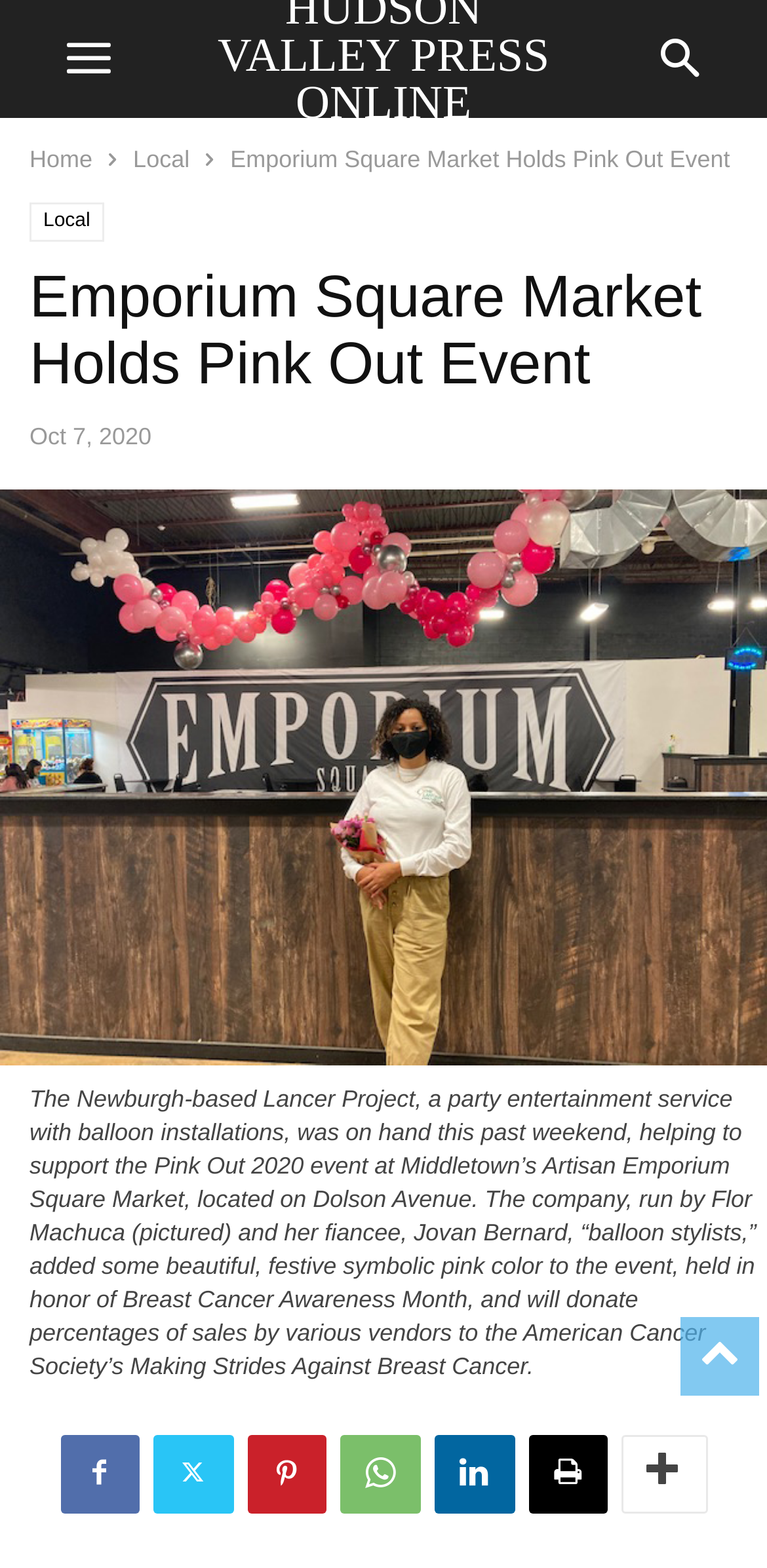What is the date of the event?
Please utilize the information in the image to give a detailed response to the question.

I inferred this answer by reading the text in the time element, which displays the date of the event as Oct 7, 2020.